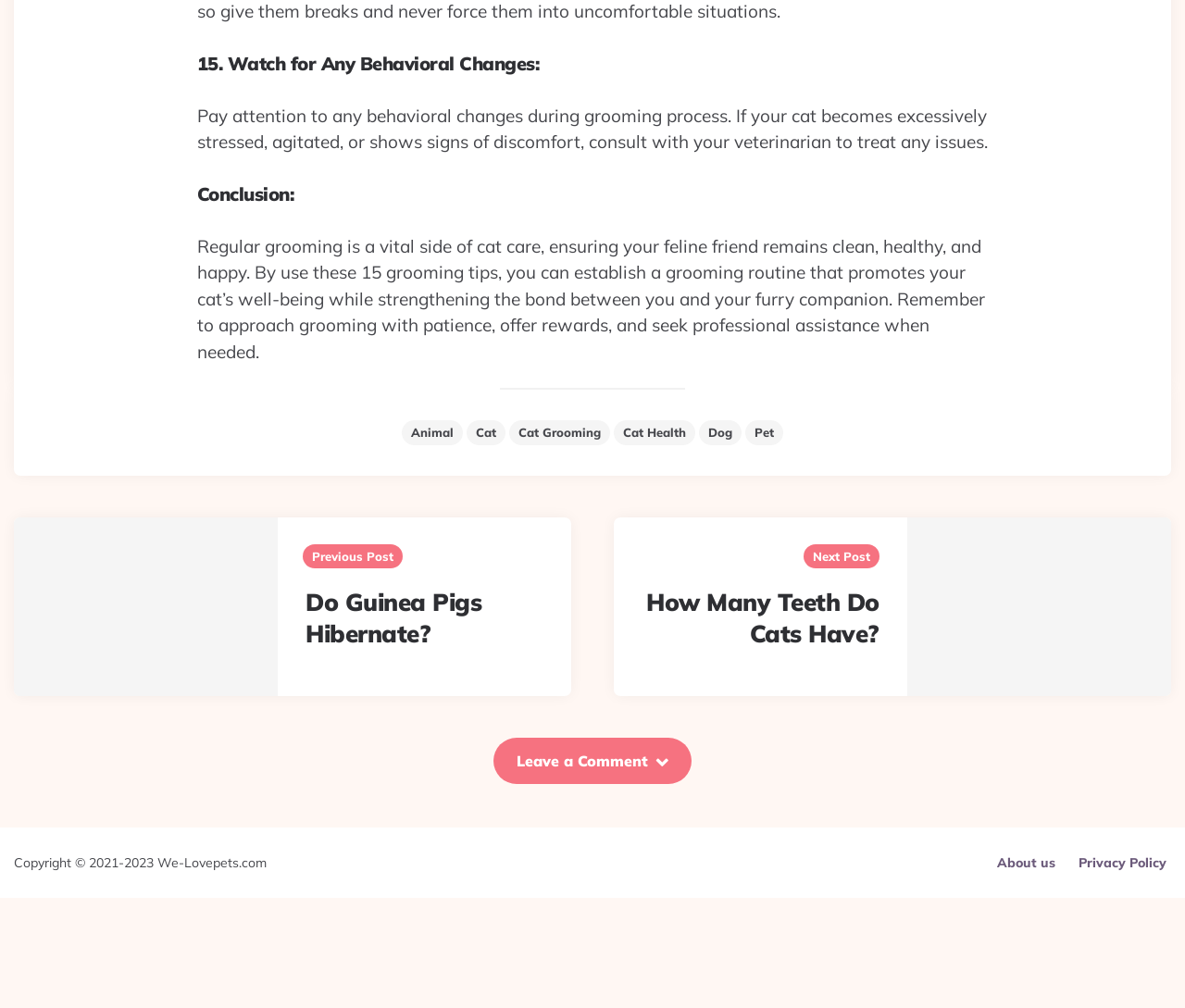Respond to the question with just a single word or phrase: 
What are the related topics to cat grooming?

Cat health, dog, pet, animal